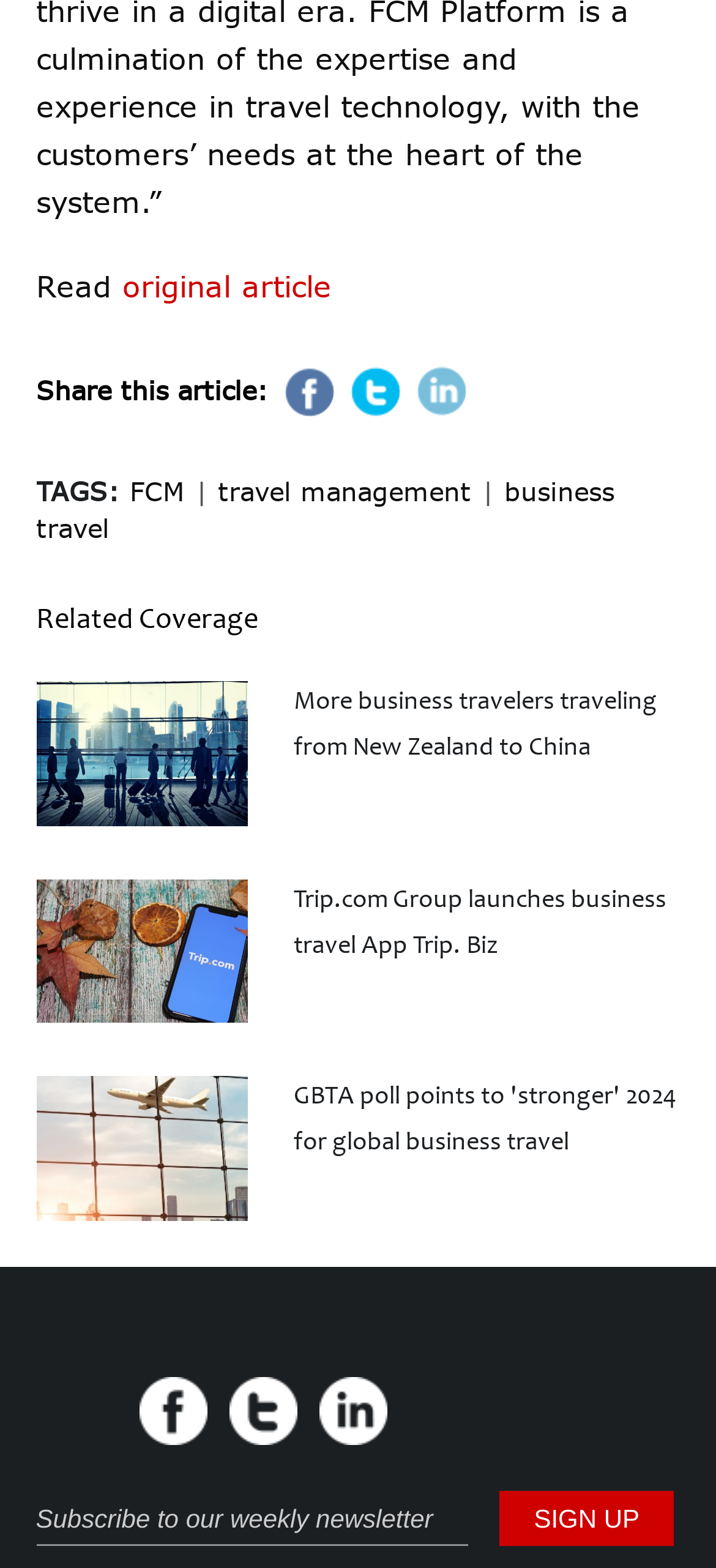Using the description: "travel management", determine the UI element's bounding box coordinates. Ensure the coordinates are in the format of four float numbers between 0 and 1, i.e., [left, top, right, bottom].

[0.304, 0.303, 0.658, 0.323]